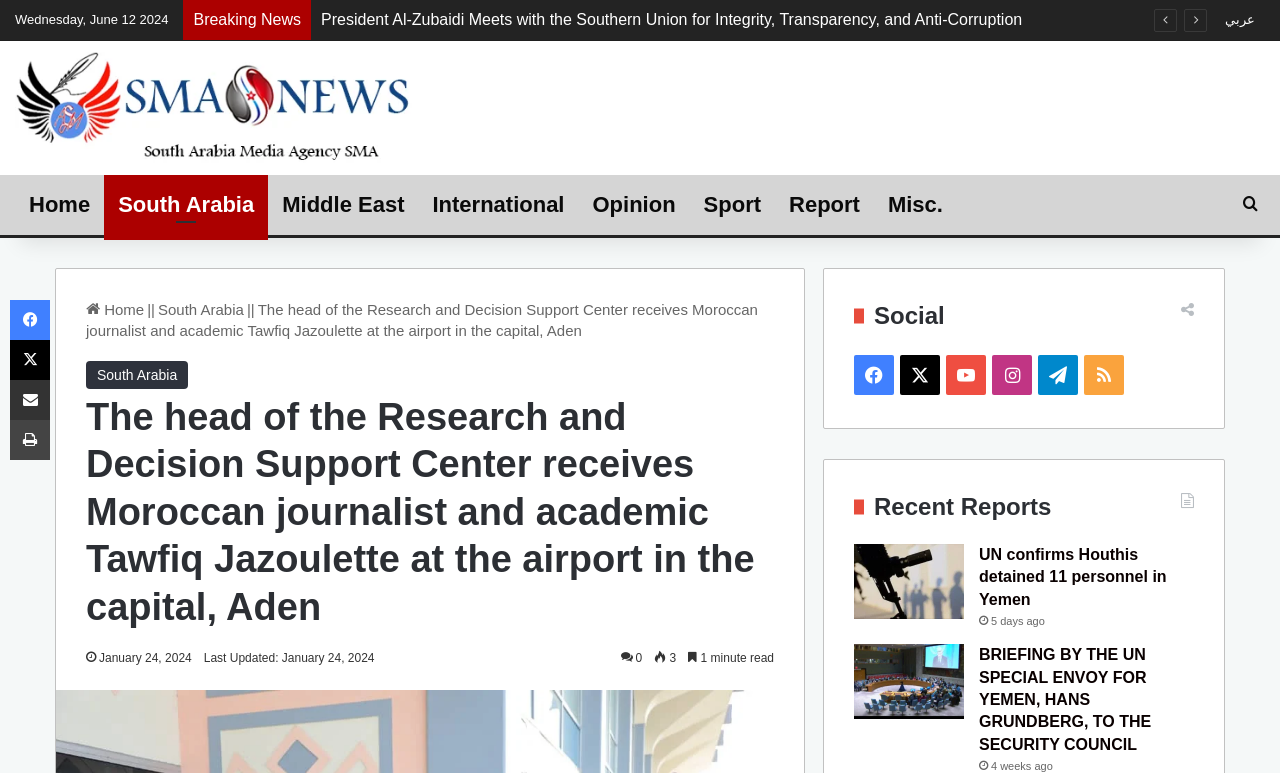Locate the bounding box coordinates of the area where you should click to accomplish the instruction: "Search for something".

[0.965, 0.226, 0.988, 0.304]